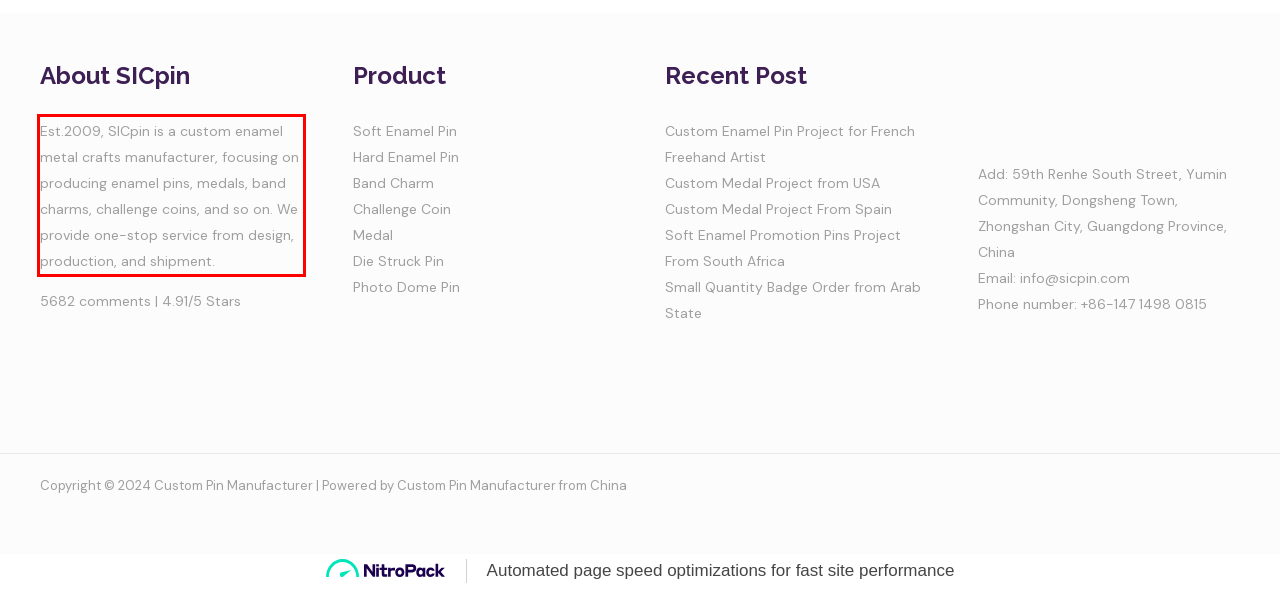Please analyze the provided webpage screenshot and perform OCR to extract the text content from the red rectangle bounding box.

Est.2009, SICpin is a custom enamel metal crafts manufacturer, focusing on producing enamel pins, medals, band charms, challenge coins, and so on. We provide one-stop service from design, production, and shipment.